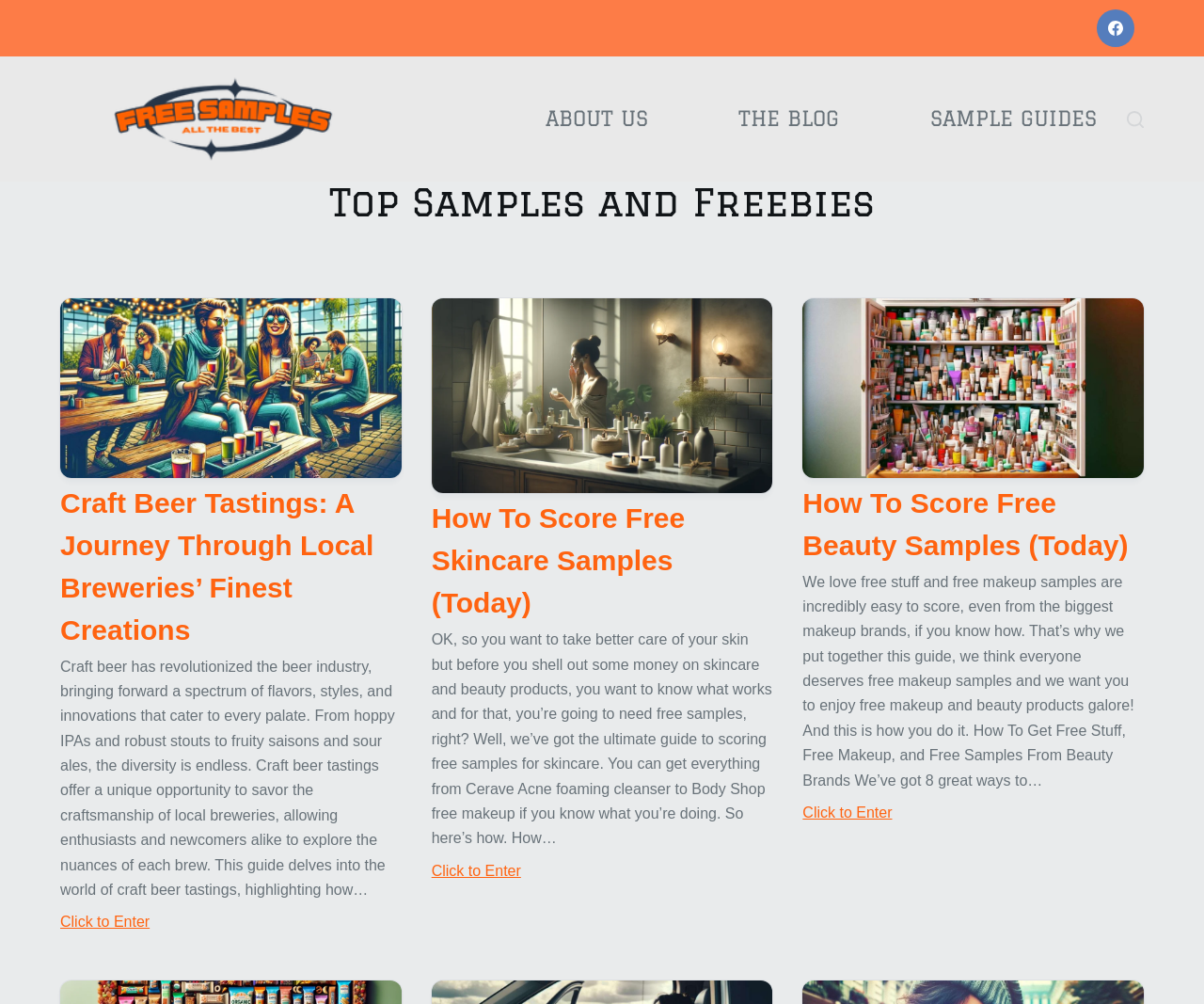Determine the bounding box coordinates of the region I should click to achieve the following instruction: "Click on the 'Click to Enter' button". Ensure the bounding box coordinates are four float numbers between 0 and 1, i.e., [left, top, right, bottom].

[0.05, 0.91, 0.124, 0.926]